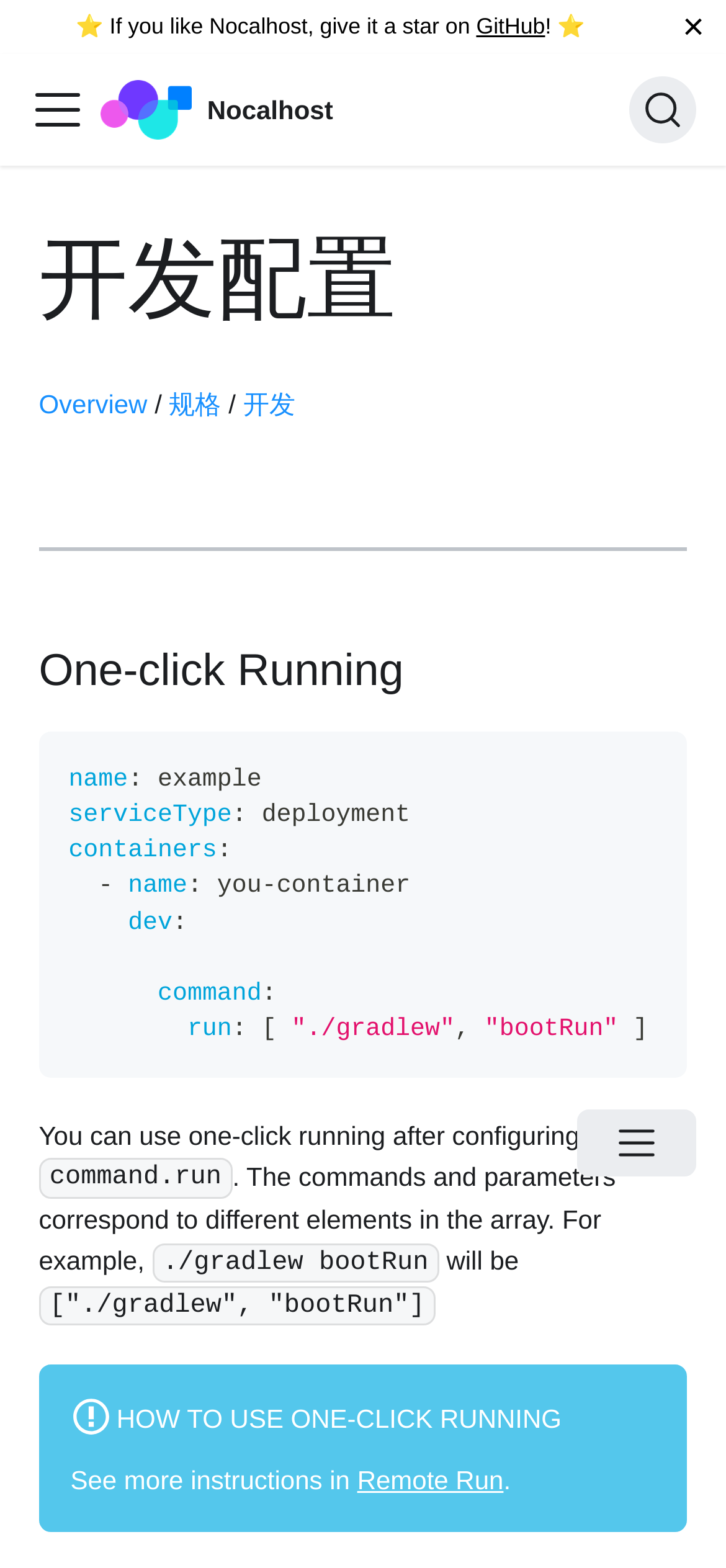Please identify the bounding box coordinates of the element that needs to be clicked to execute the following command: "View Travel Journal". Provide the bounding box using four float numbers between 0 and 1, formatted as [left, top, right, bottom].

None